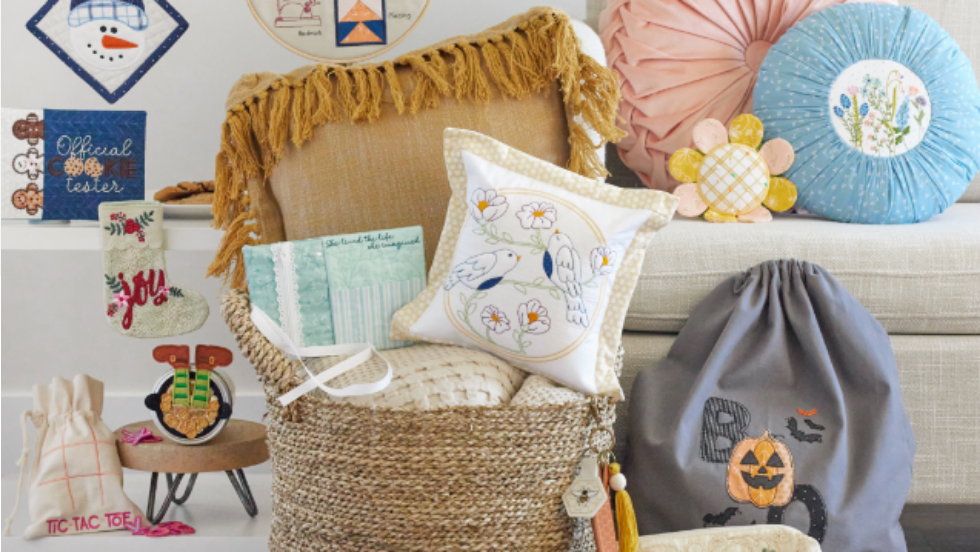Explain the image thoroughly, mentioning every notable detail.

The image features an inviting and cozy display of various sewing and crafting items that reflect a warm, homey aesthetic. At the forefront, a woven basket brims with soft, patterned fabrics, and an embroidered pillow adorned with delicate floral designs. Nearby, a charming decorative stocking reads "joy," and an adorable "Official Cookie Tester" sign adds whimsical flair to the setting. 

In the background, there are several decorative pillows, some in playful shapes like a flower and a round, ruffled design. A gray drawstring bag with a festive Halloween motif prominently displays a carved pumpkin, hinting at seasonal crafting activities. The overall composition suggests a vibrant and creative atmosphere, perfect for the Kimberbell Klub event, where enthusiasts gather to explore new digital designs each month.